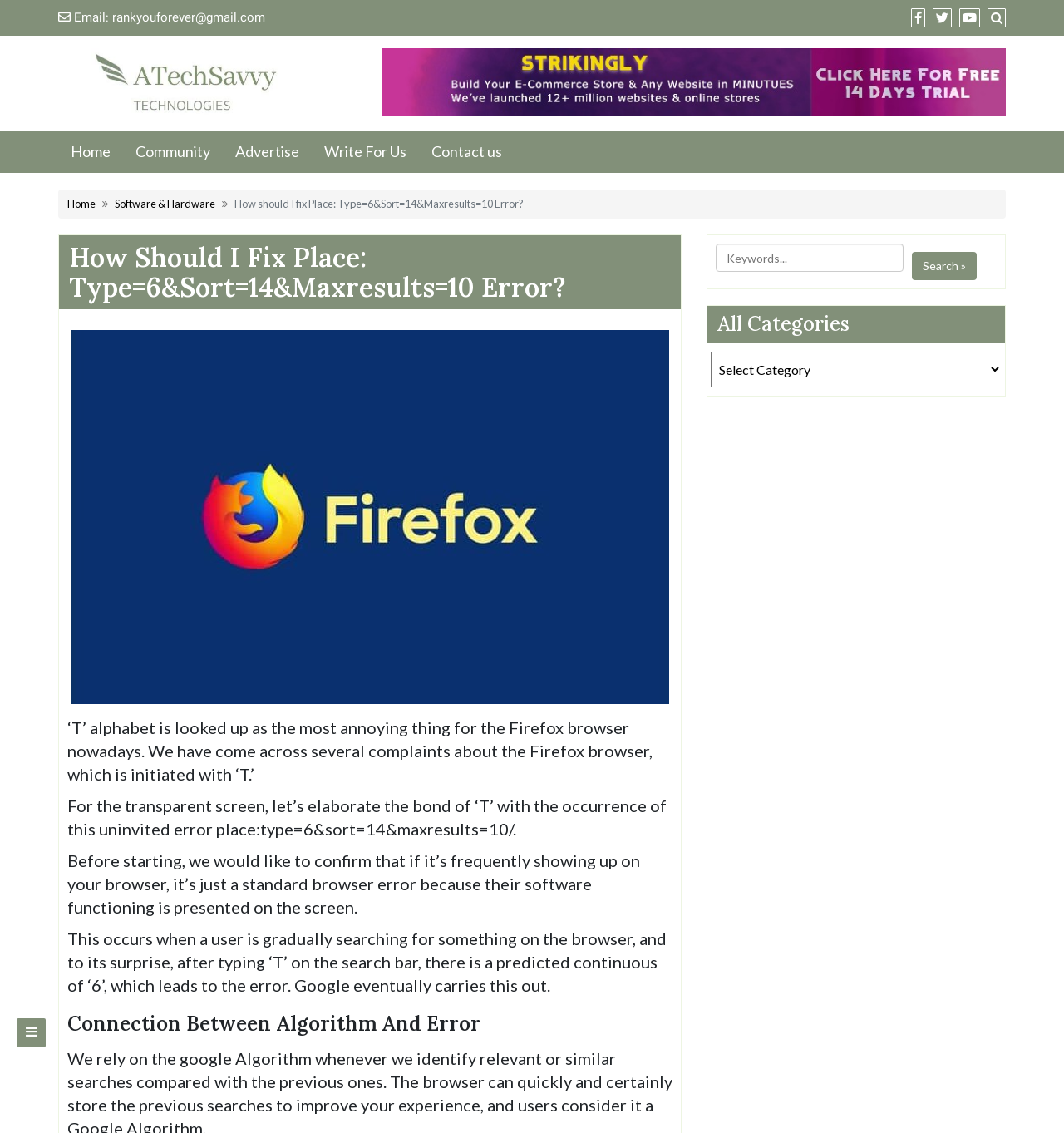From the image, can you give a detailed response to the question below:
What happens when a user types 'T' on the search bar?

According to the webpage, when a user is gradually searching for something on the browser and types 'T' on the search bar, there is a predicted continuous of '6', which leads to the error.